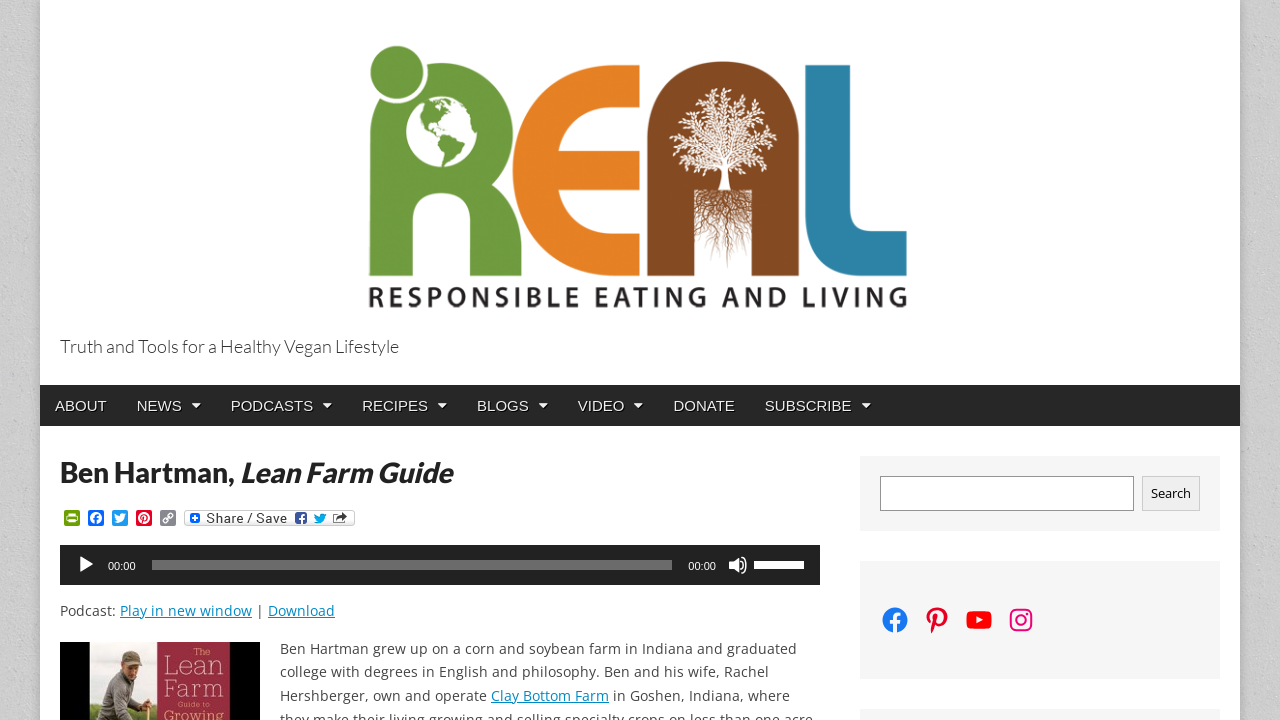Respond with a single word or phrase:
What is the purpose of the slider below the audio player?

Time Slider